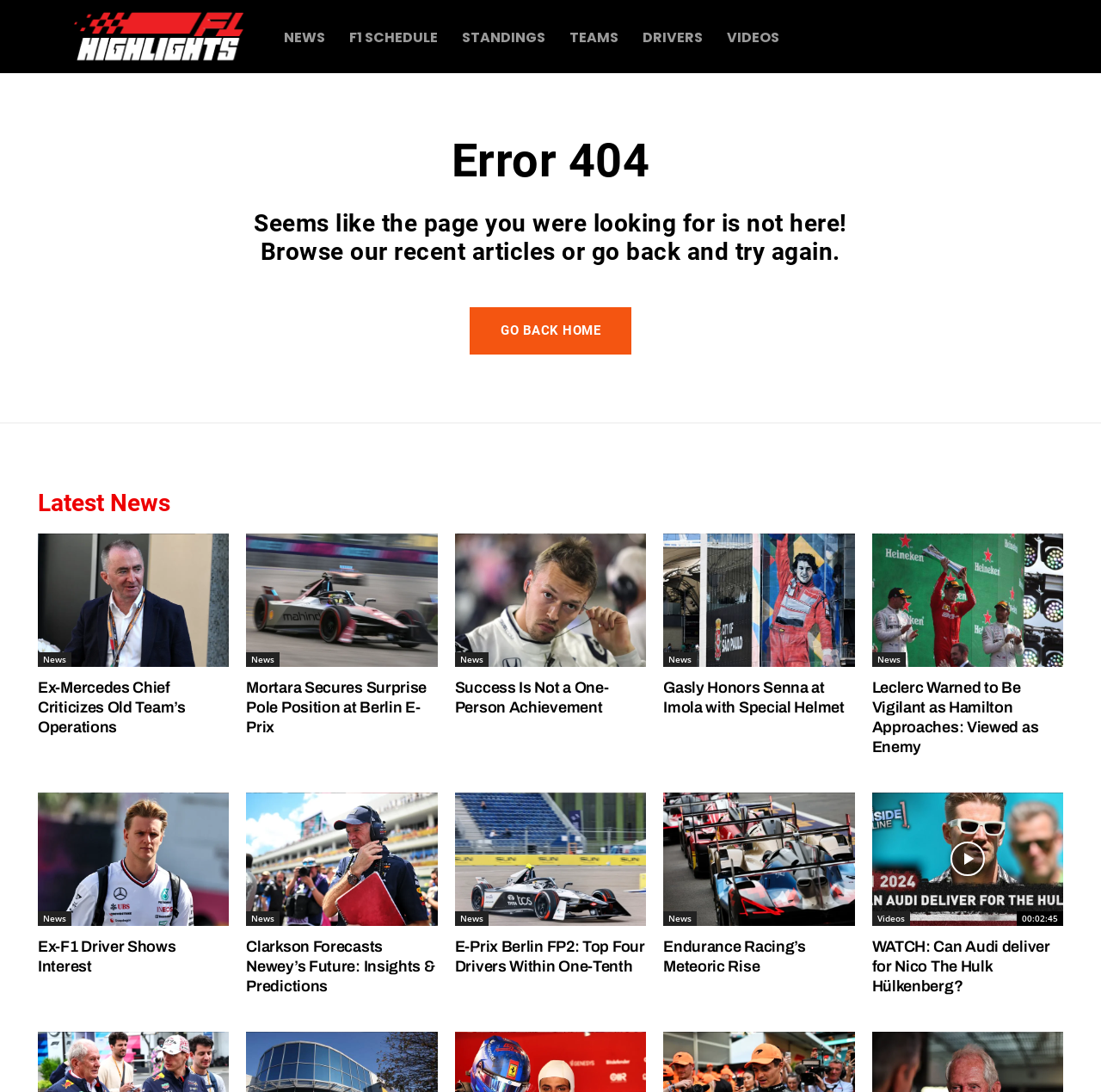Find the bounding box coordinates for the area that must be clicked to perform this action: "Go to PACSCL".

None